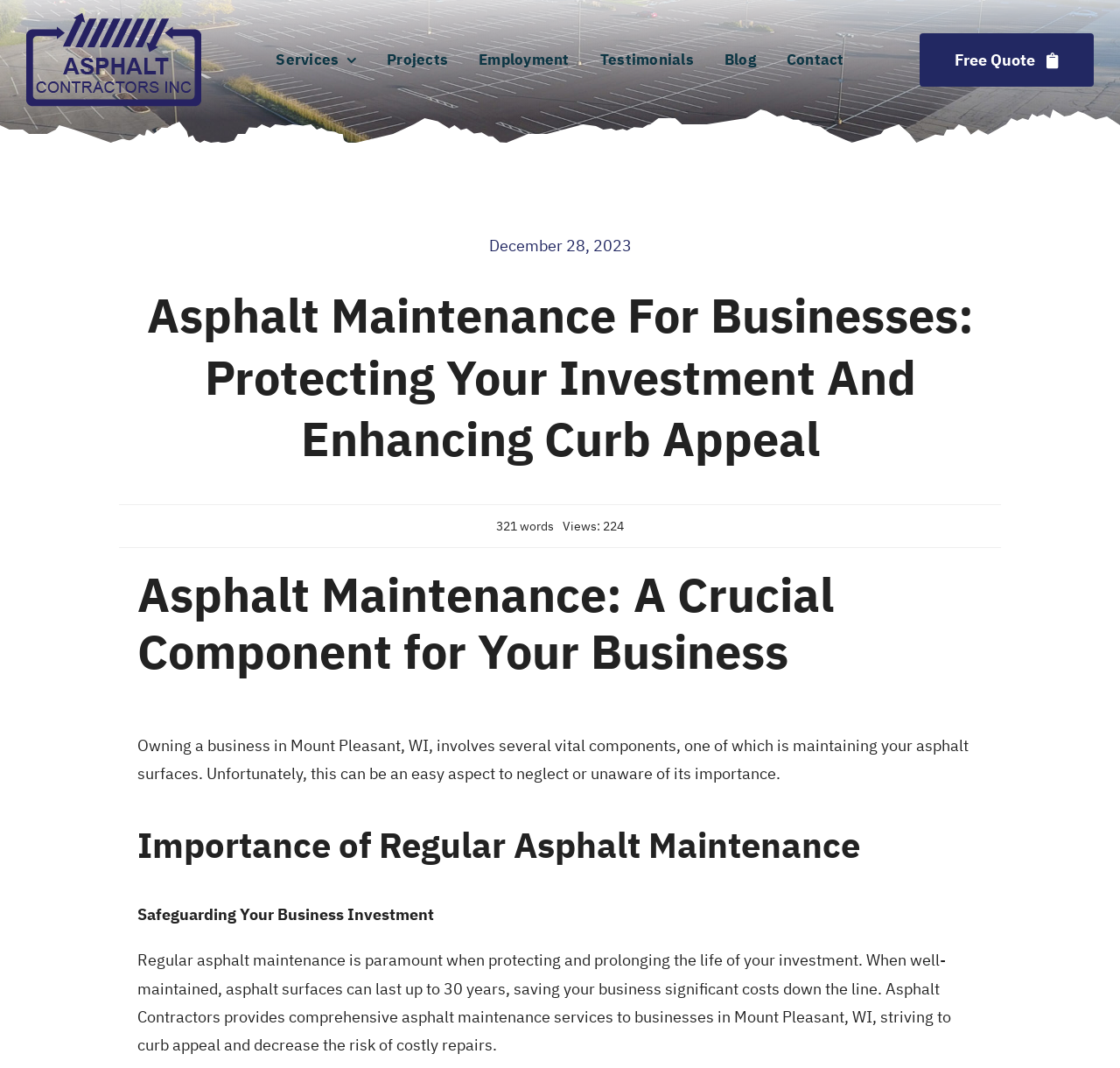Using the description "Testimonials", locate and provide the bounding box of the UI element.

[0.528, 0.035, 0.627, 0.077]